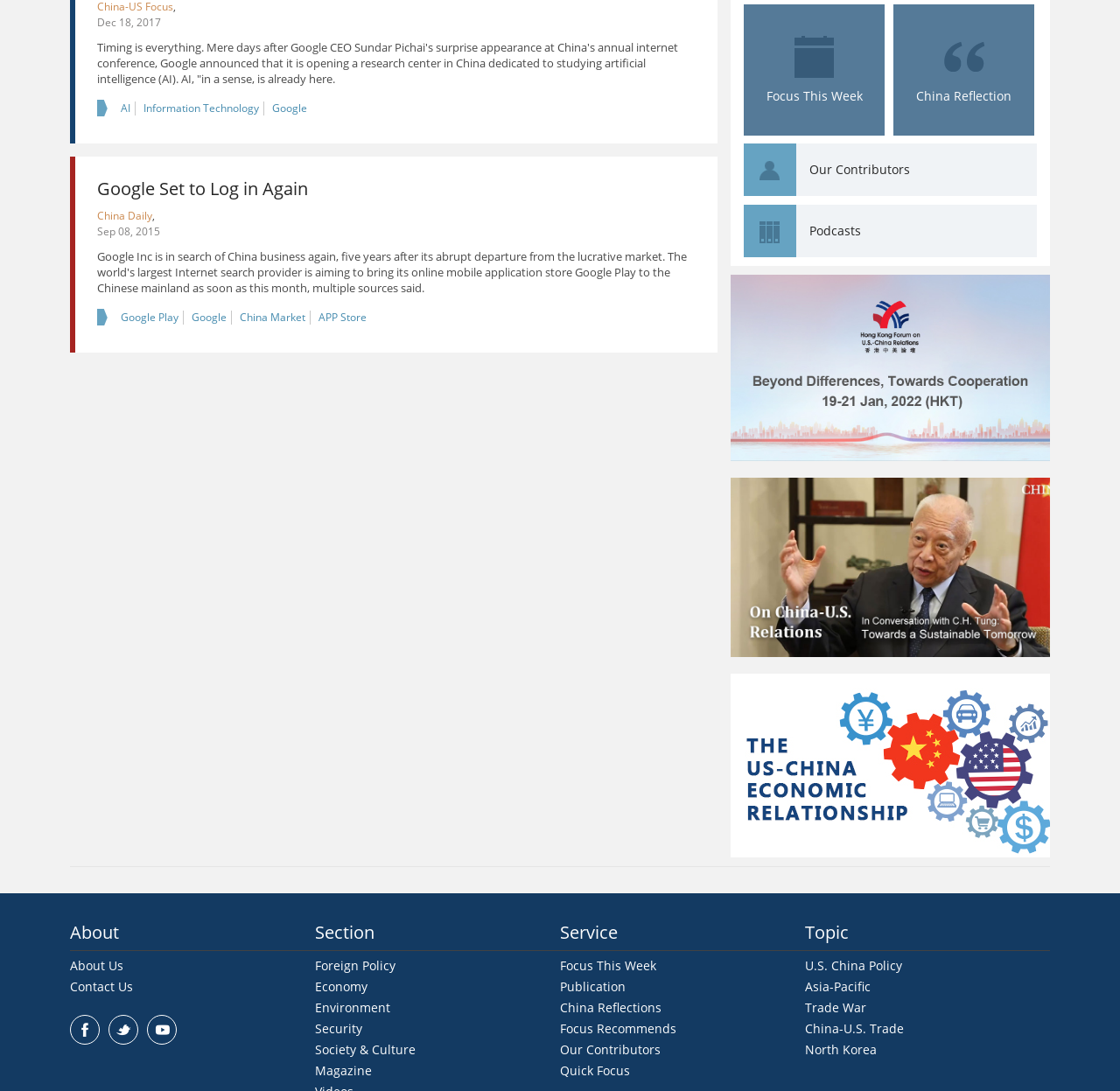Specify the bounding box coordinates of the element's region that should be clicked to achieve the following instruction: "Subscribe to RSS". The bounding box coordinates consist of four float numbers between 0 and 1, in the format [left, top, right, bottom].

None